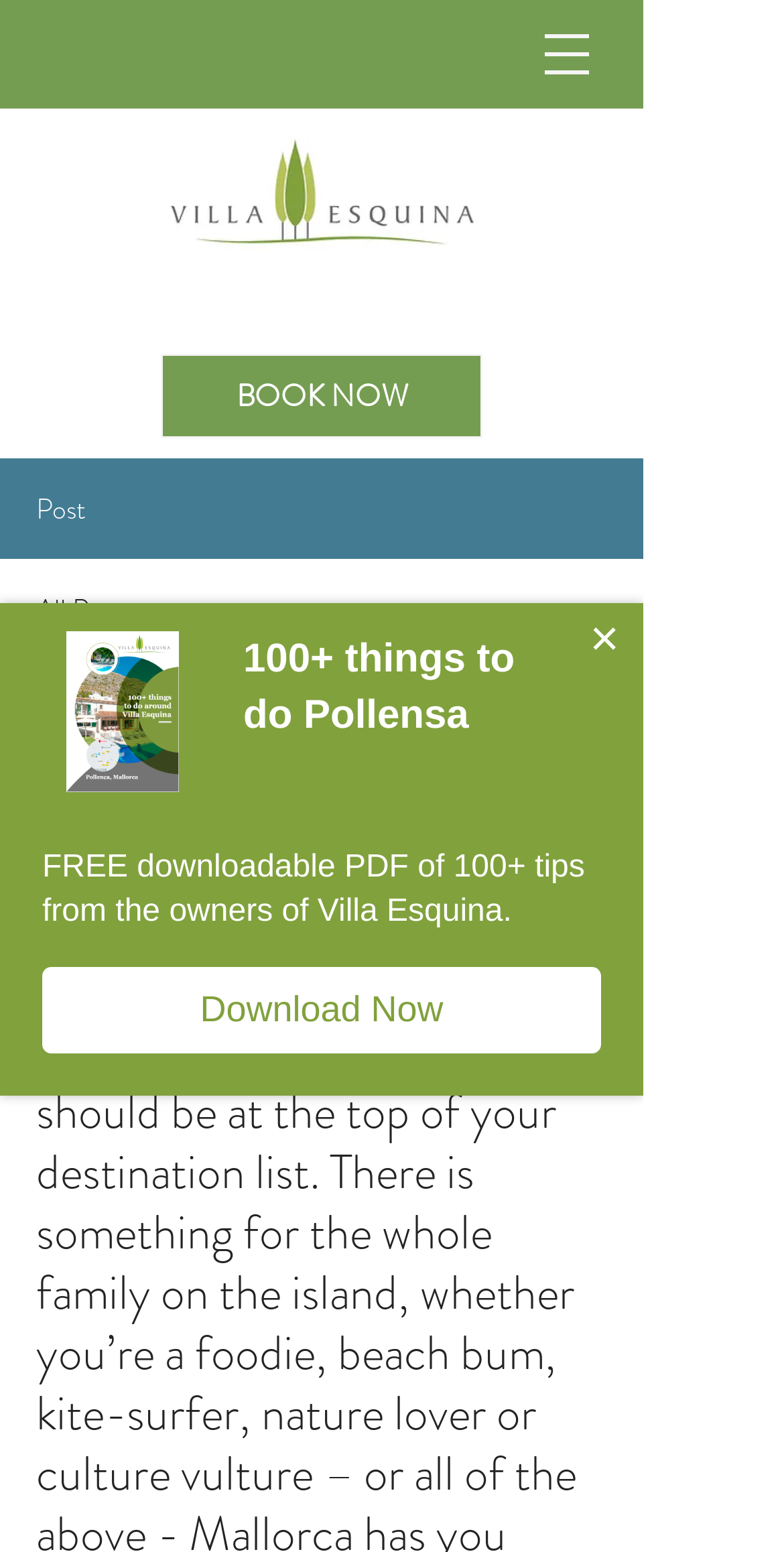What is the name of the villa?
Please provide a comprehensive and detailed answer to the question.

The name of the villa can be found in the logo image at the top of the webpage, which is described as 'Villa Esquina Final logo.jpg'.